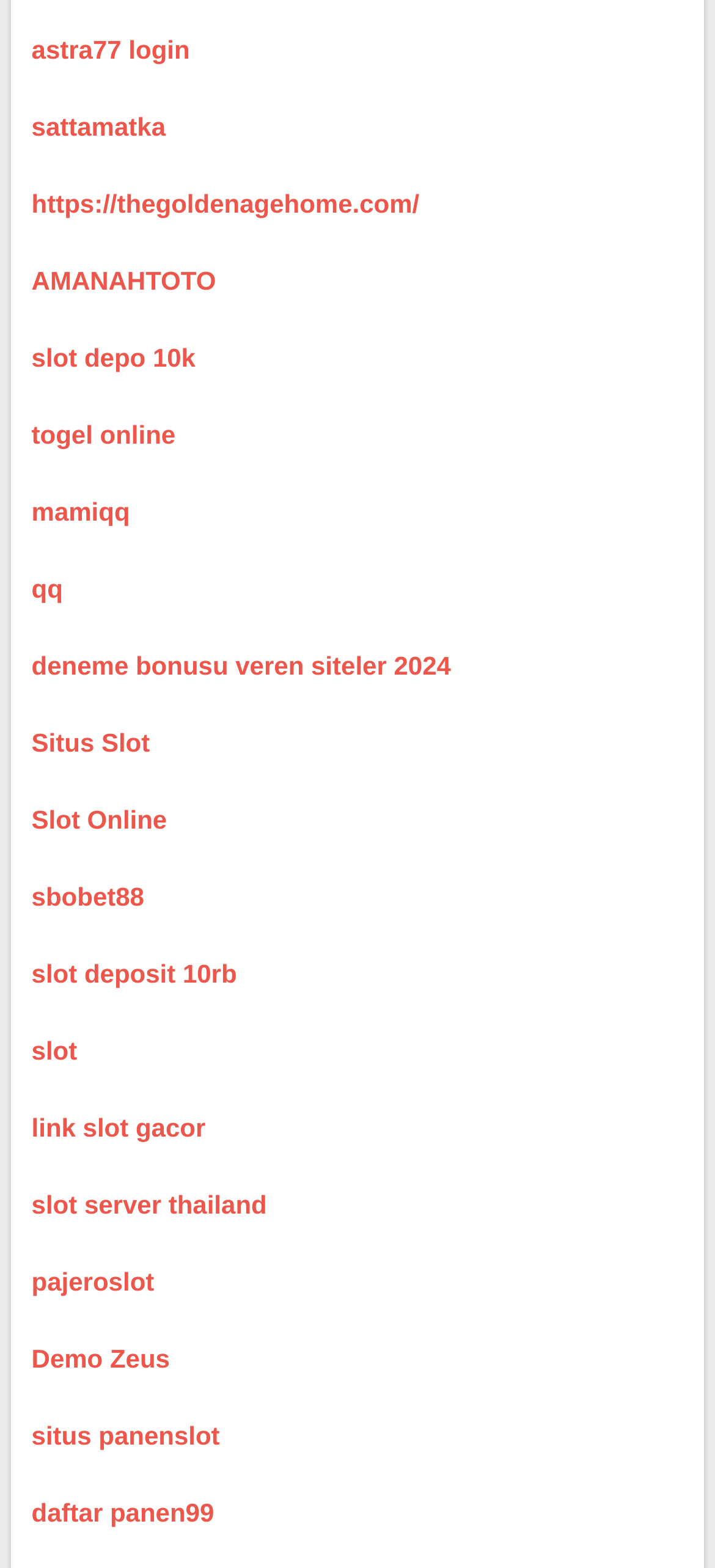Determine the bounding box coordinates of the UI element that matches the following description: "Demo Zeus". The coordinates should be four float numbers between 0 and 1 in the format [left, top, right, bottom].

[0.0, 0.268, 0.166, 0.284]